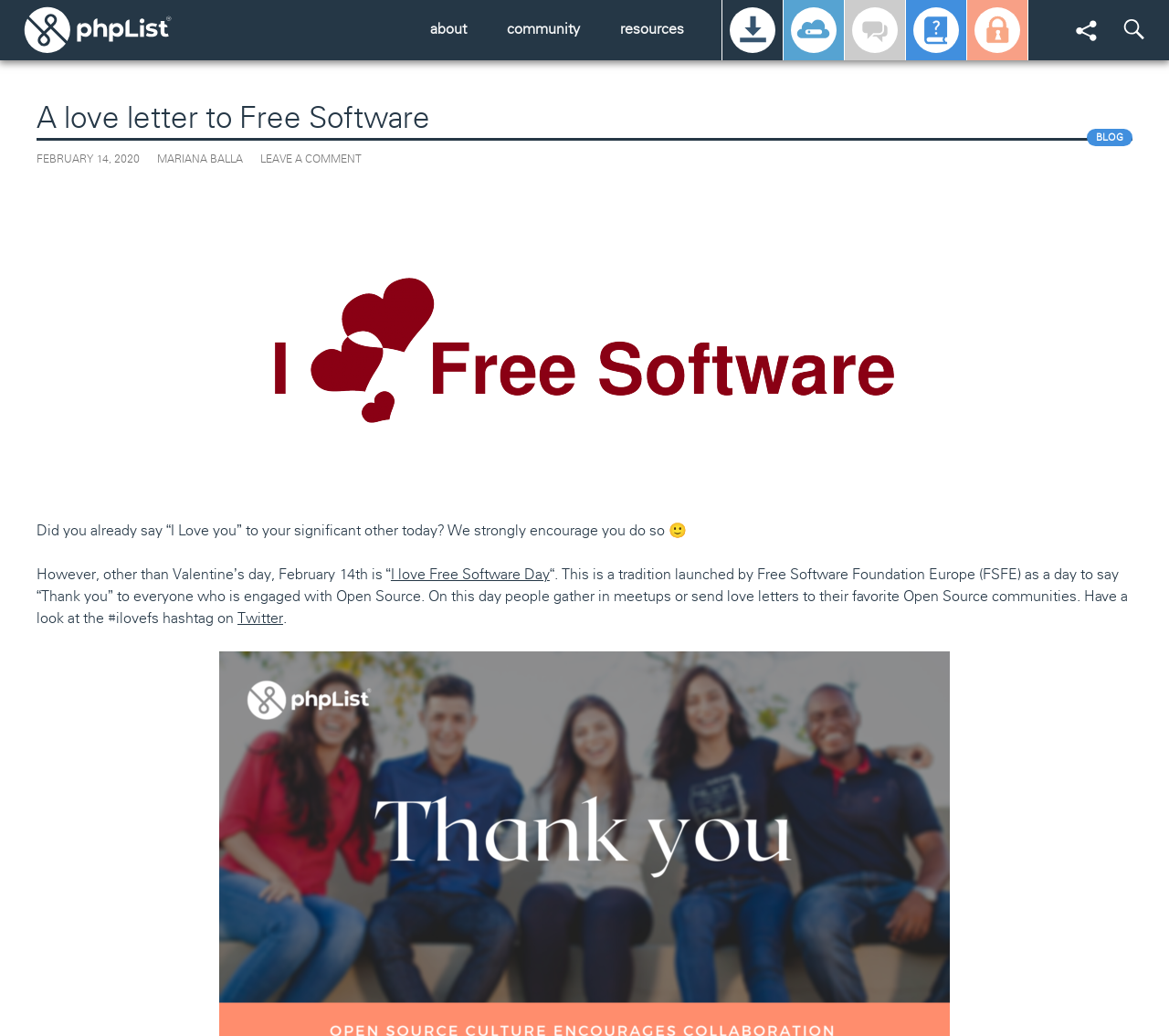Highlight the bounding box coordinates of the element you need to click to perform the following instruction: "go to phpList.com."

[0.389, 0.13, 0.608, 0.149]